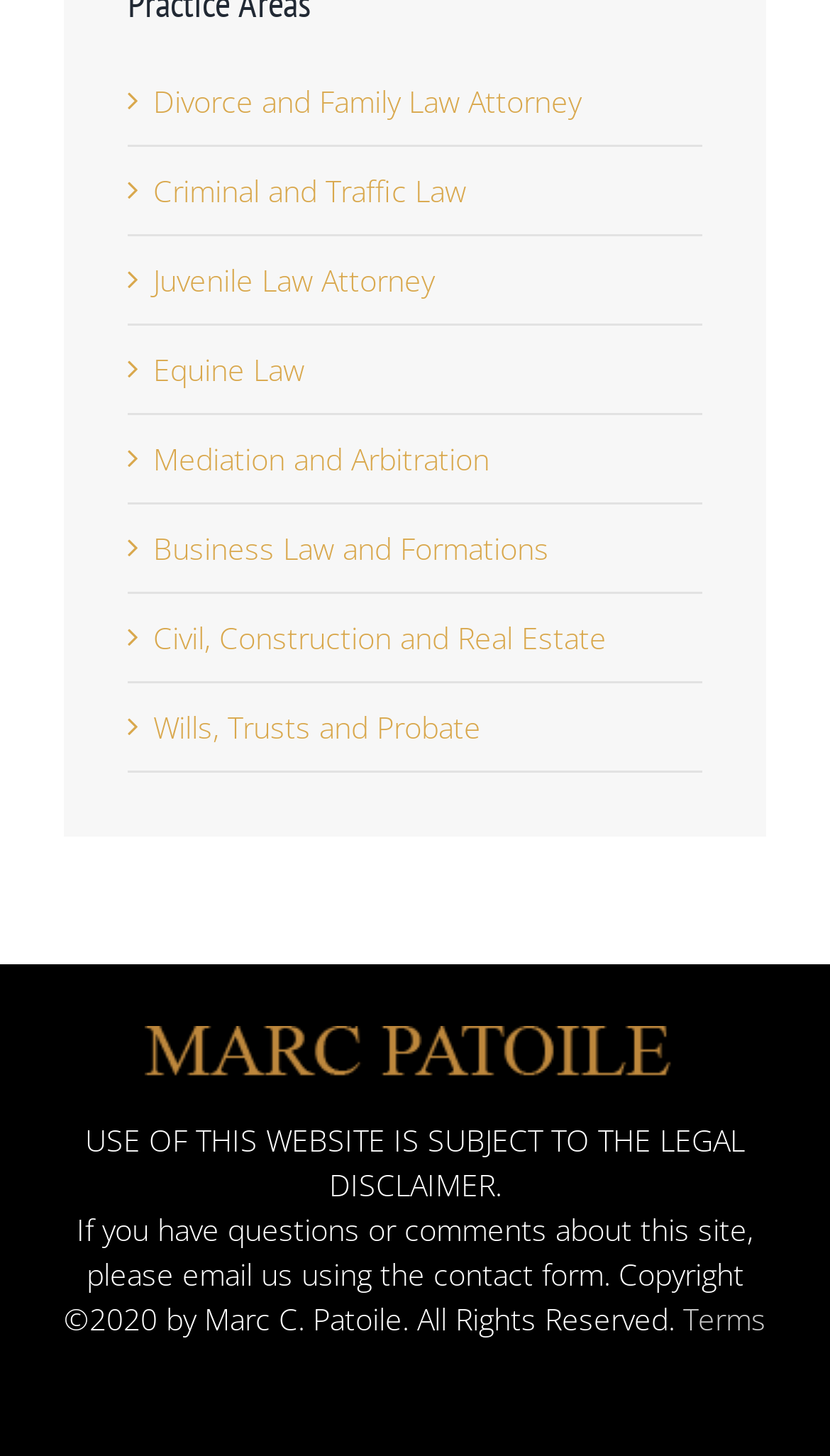What is the purpose of the contact form?
Refer to the image and provide a thorough answer to the question.

According to the StaticText element, the contact form is used to email questions or comments about the website.